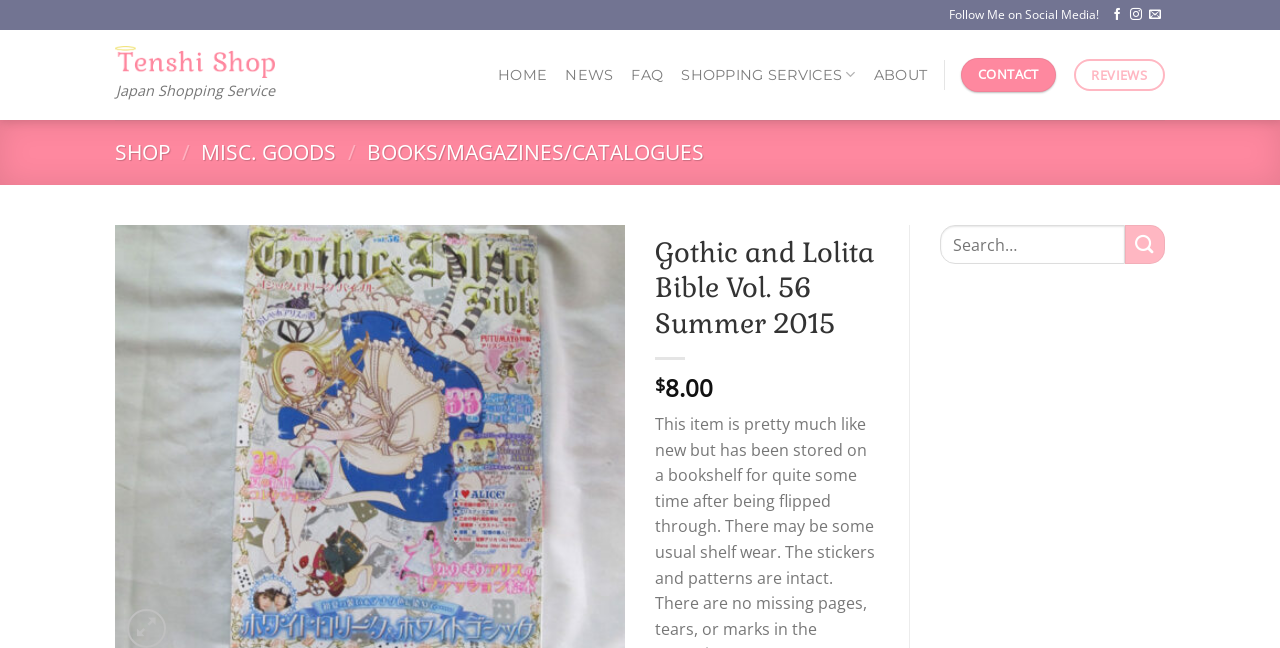Analyze the image and give a detailed response to the question:
What is the price of the book?

I found the answer by looking at the static text elements on the webpage, which contain the price information. The static text element with the text '$' and the adjacent static text element with the text '8.00' together indicate the price of the book.